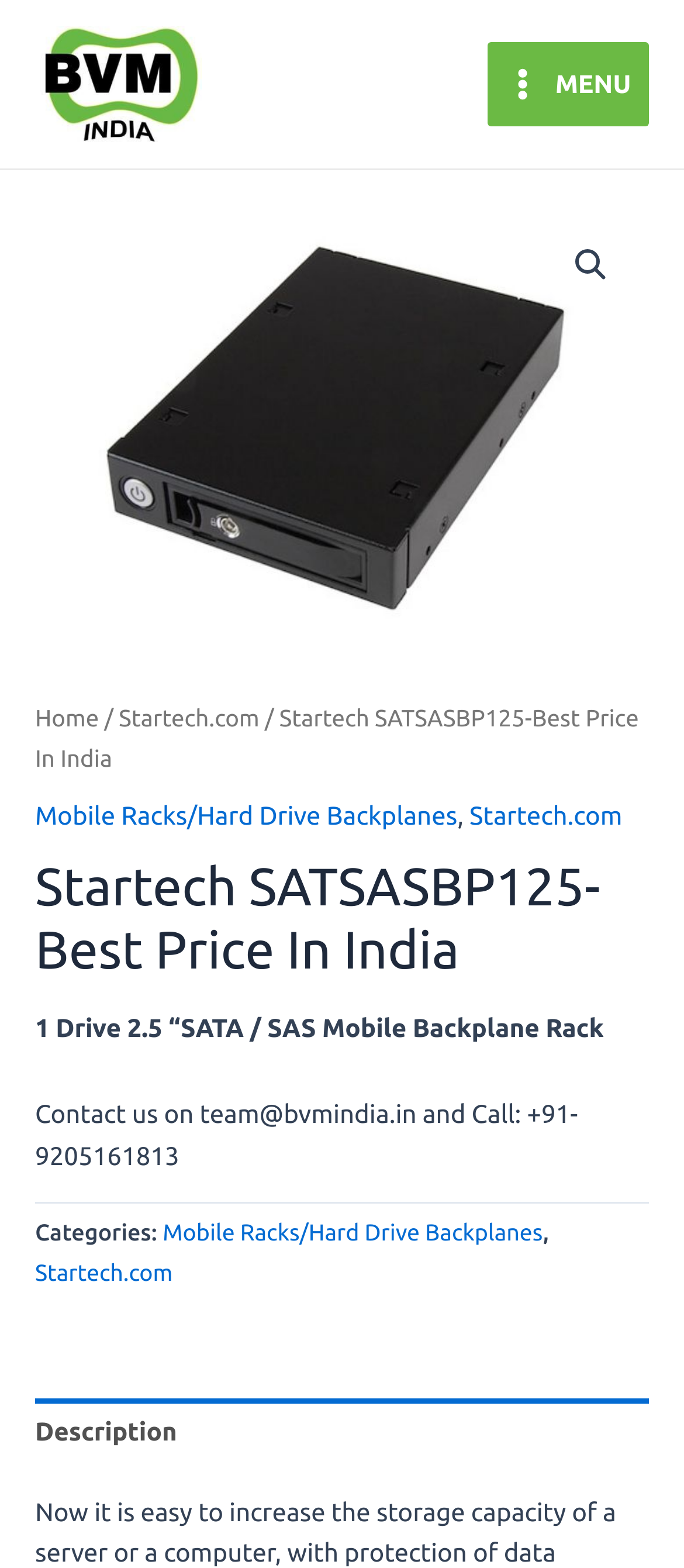Answer the question with a brief word or phrase:
What is the contact email?

team@bvmindia.in